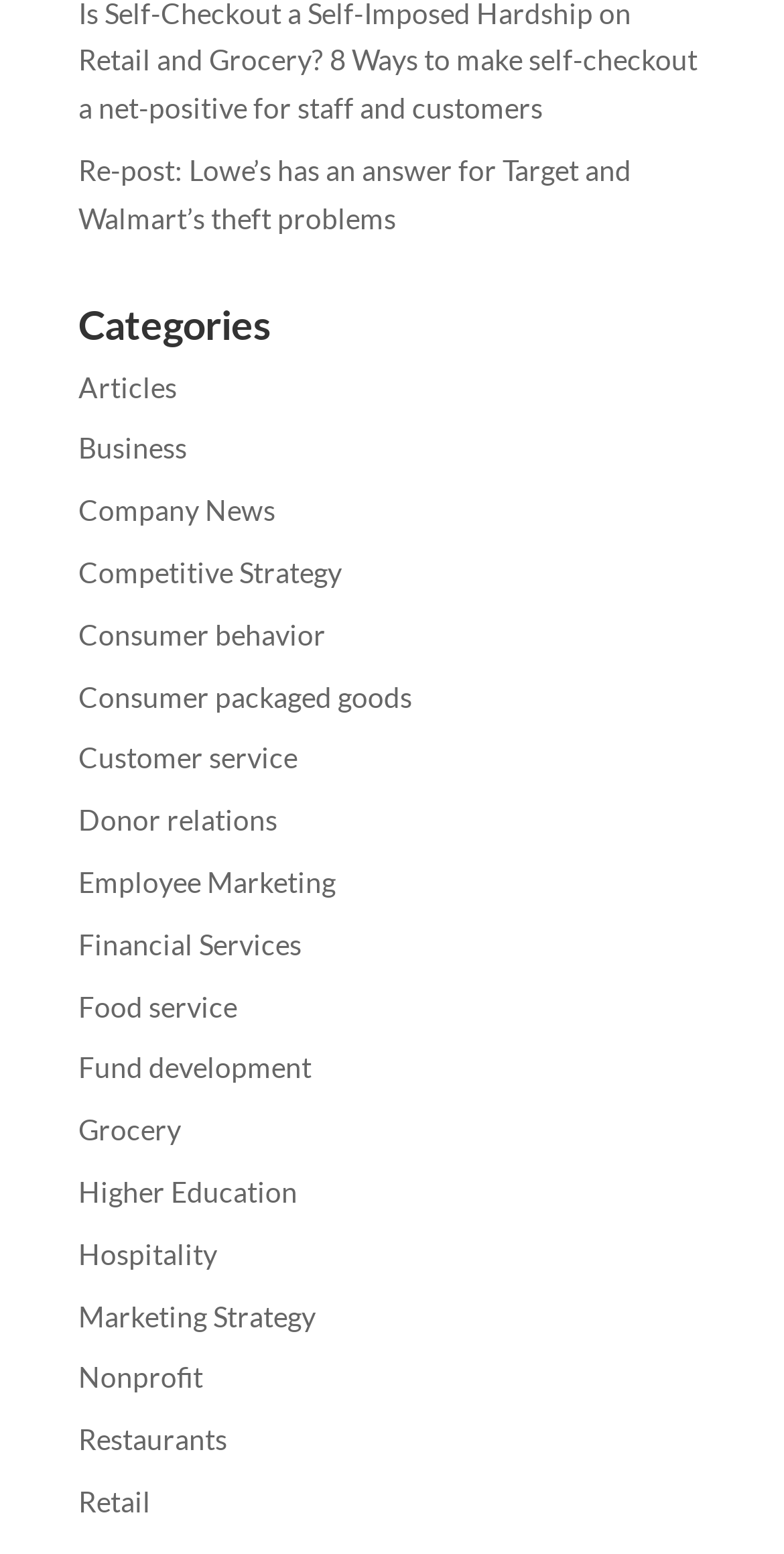Please find the bounding box coordinates for the clickable element needed to perform this instruction: "Click on the 'Articles' link".

[0.1, 0.238, 0.226, 0.26]